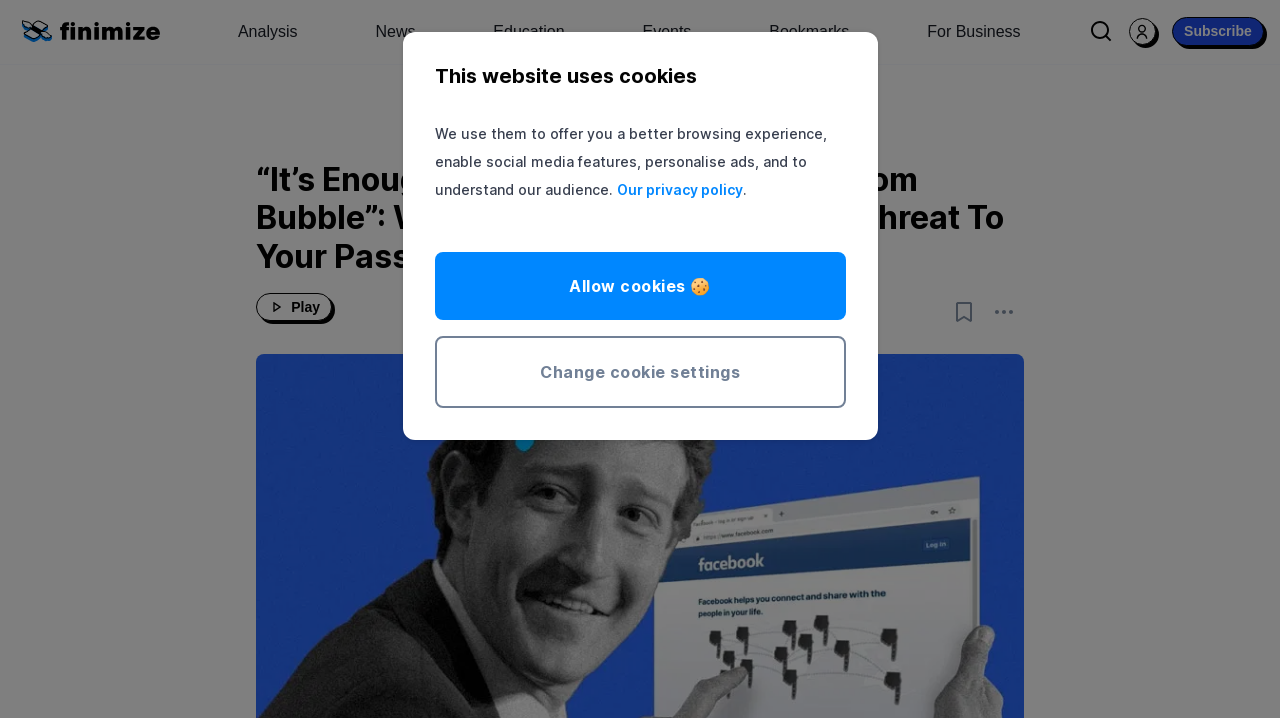Find the bounding box coordinates of the clickable region needed to perform the following instruction: "Go to the CLOUD COMPUTING page". The coordinates should be provided as four float numbers between 0 and 1, i.e., [left, top, right, bottom].

None